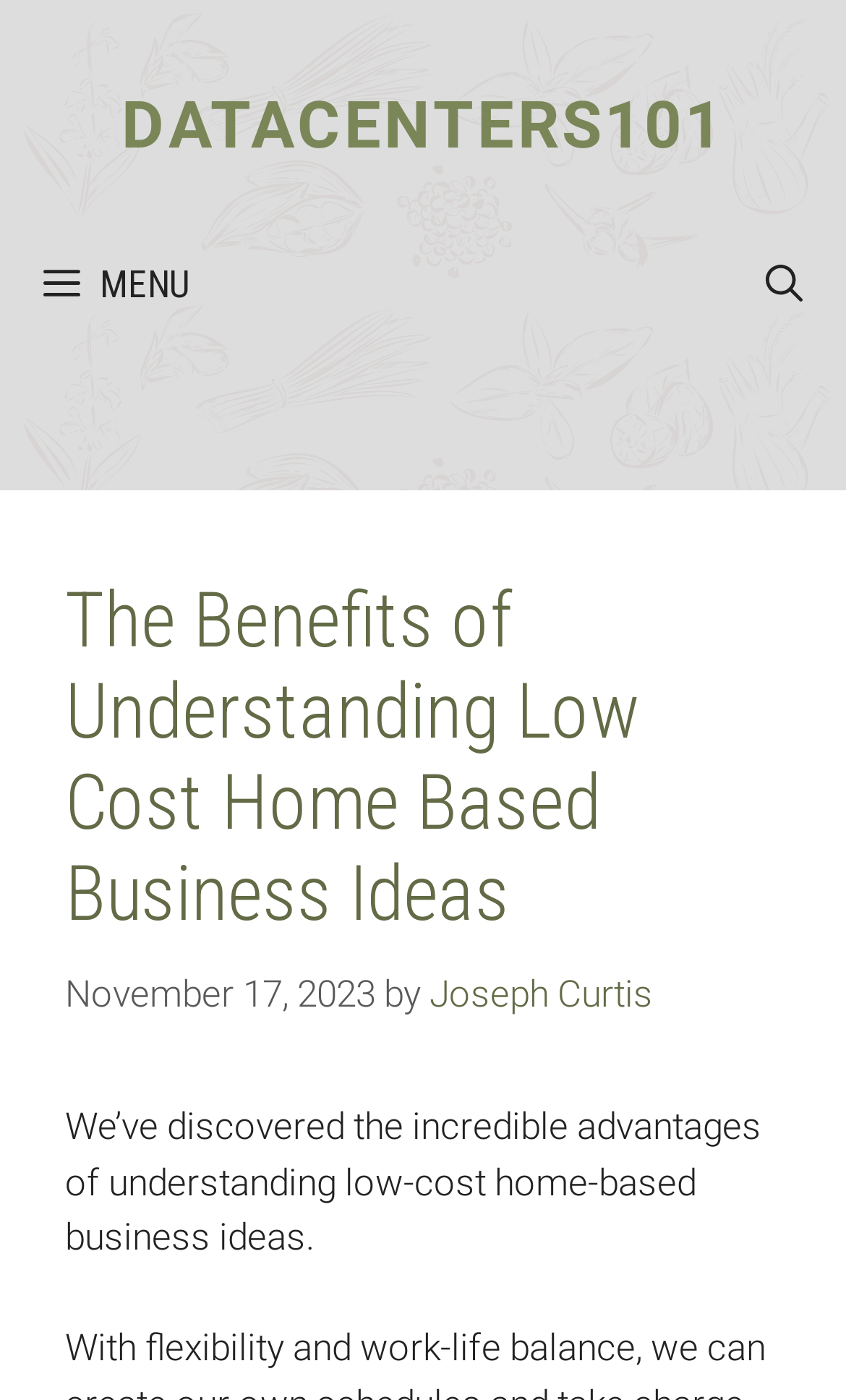Provide a short, one-word or phrase answer to the question below:
What is the name of the website?

DataCenters101